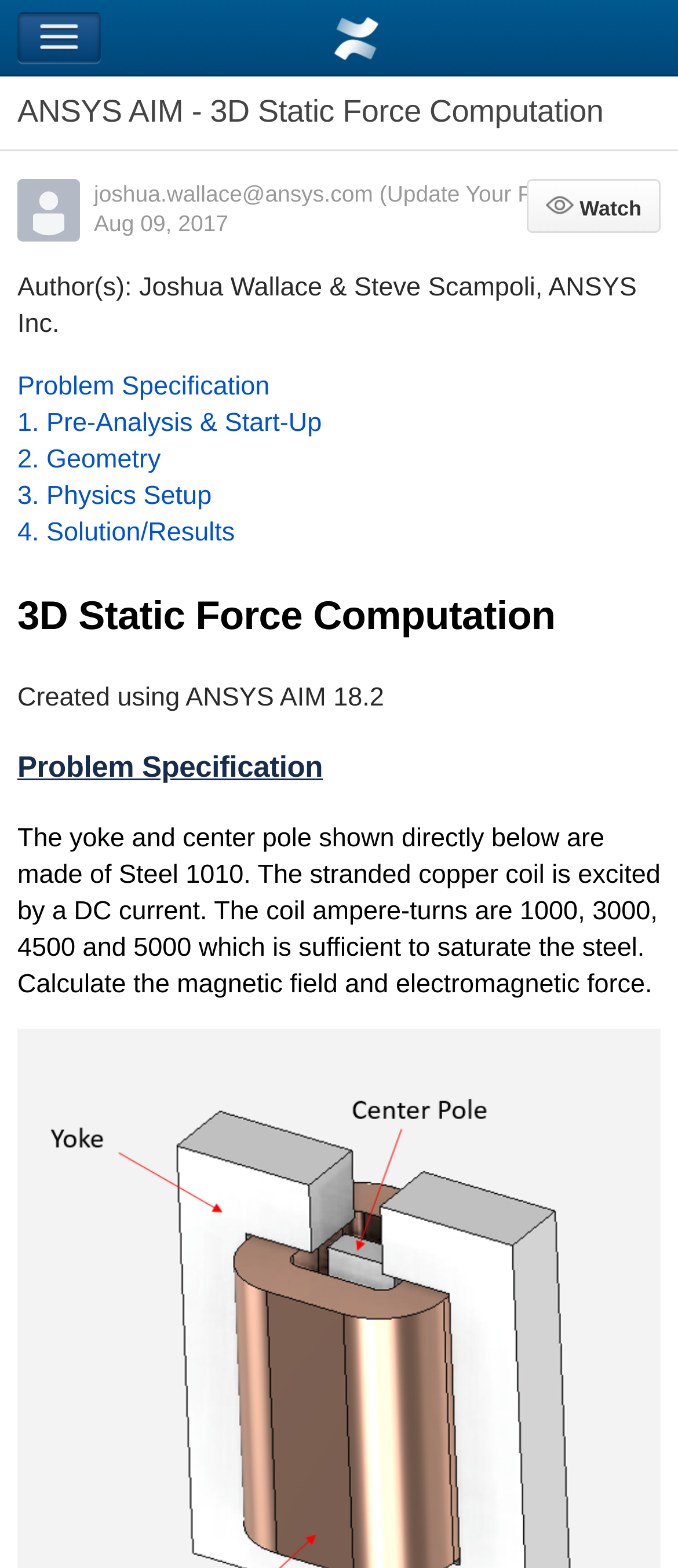Create an in-depth description of the webpage, covering main sections.

The webpage is a dashboard for Confluence Mobile, with a navigation button located at the top left corner. The title "Confluence Mobile" is displayed prominently at the top center of the page. Below the title, there is a heading "ANSYS AIM - 3D Static Force Computation" that spans the entire width of the page.

On the left side of the page, there is a layout table that contains several elements. At the top of the table, there is an author's avatar image, accompanied by a link to the author's profile. Below the avatar, there is a link to the author's email address and a timestamp indicating when the content was last updated.

To the right of the author's information, there is a button labeled "Watch" that allows users to watch the content. Below the button, there is a static text block that displays the authors' names, Joshua Wallace and Steve Scampoli, and their affiliation, ANSYS Inc.

The page also contains a series of links, including "Problem Specification", "1. Pre-Analysis & Start-Up", "2. Geometry", "3. Physics Setup", and "4. Solution/Results", which are arranged vertically on the left side of the page. These links are likely related to the 3D static force computation problem.

There are two headings on the page, "3D Static Force Computation" and "Problem Specification", which are displayed in a larger font size than the other text on the page. The first heading is located above the links, while the second heading is located above a static text block that describes the problem specification.

The problem specification text block is a lengthy paragraph that describes the problem, including the materials used, the coil's ampere-turns, and the goal of calculating the magnetic field and electromagnetic force.